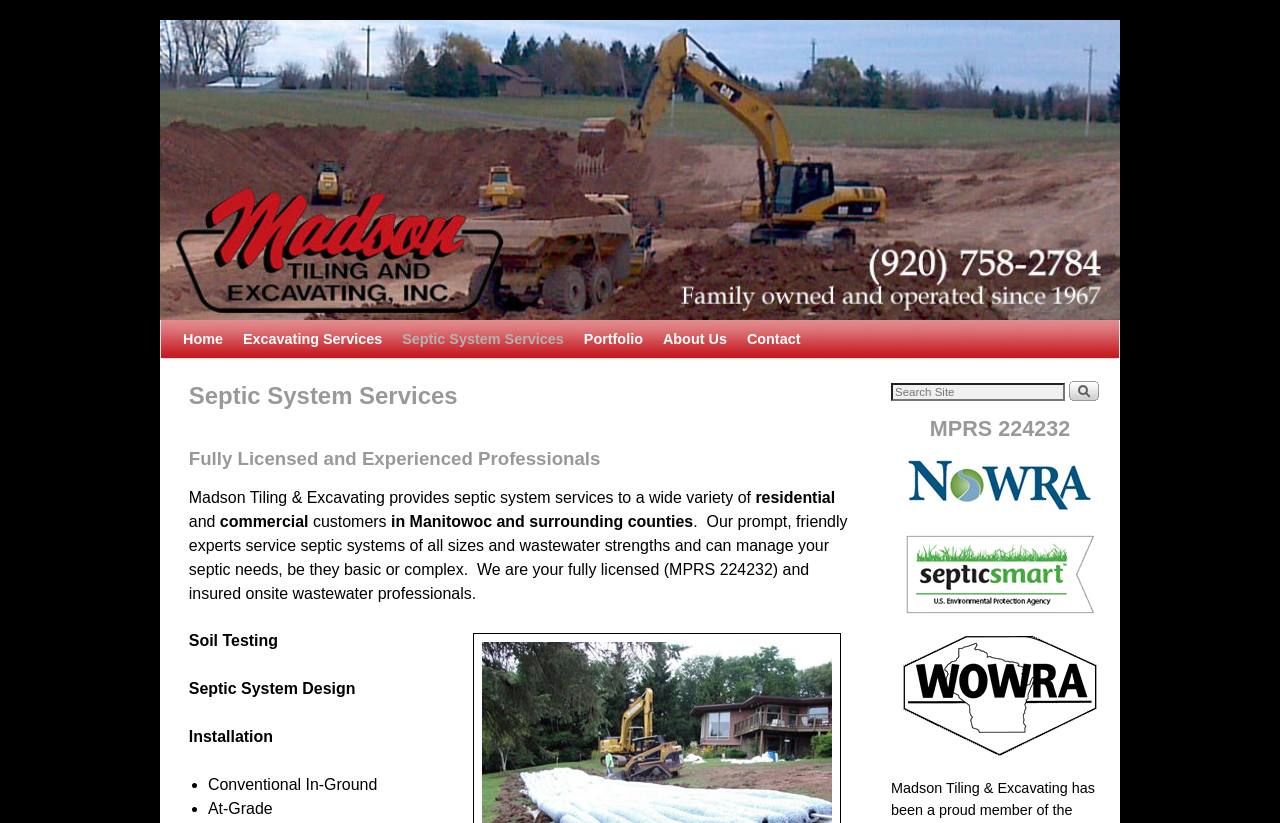Locate the bounding box coordinates of the area that needs to be clicked to fulfill the following instruction: "Search for something". The coordinates should be in the format of four float numbers between 0 and 1, namely [left, top, right, bottom].

[0.696, 0.463, 0.866, 0.49]